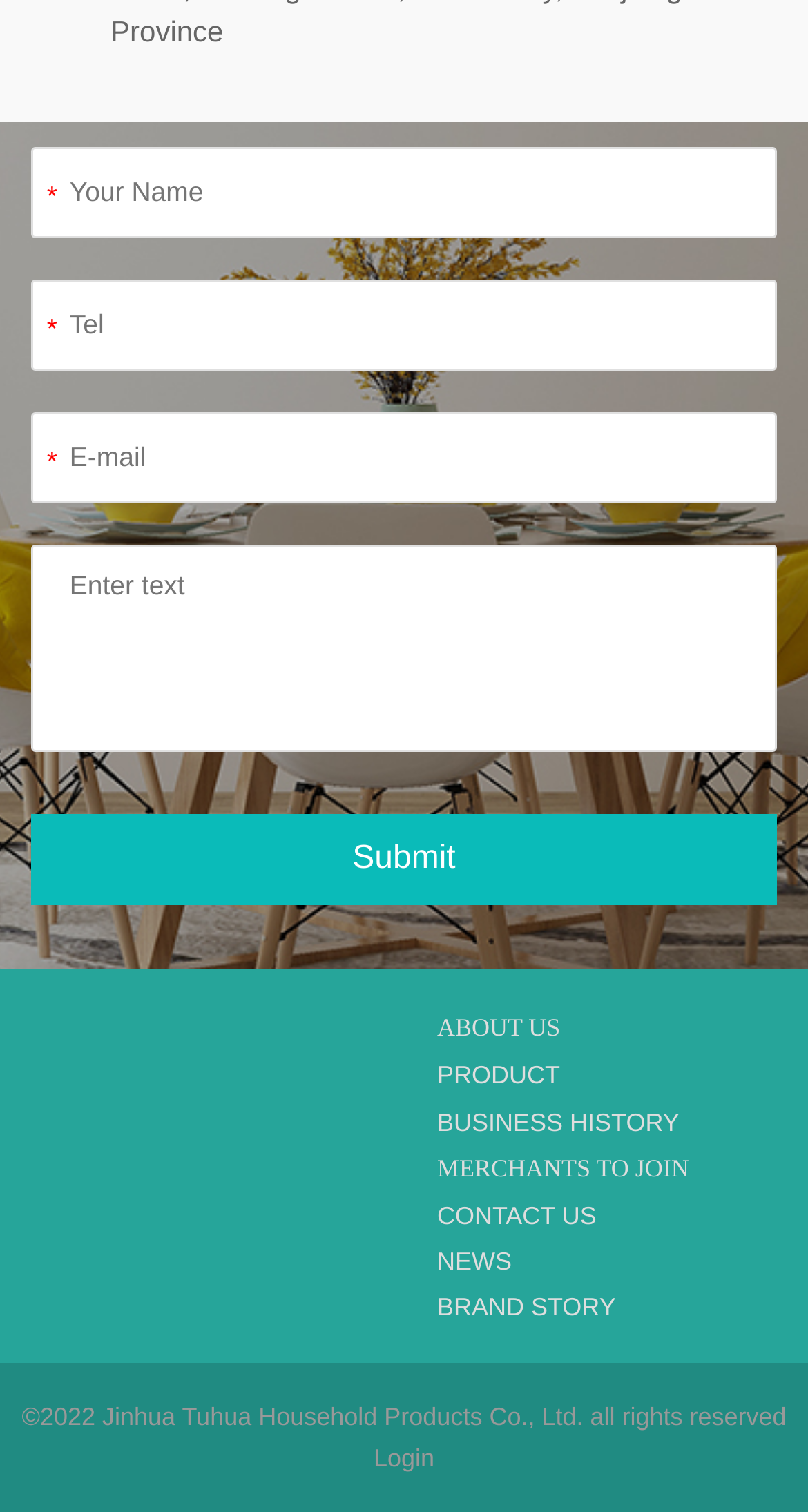Using the elements shown in the image, answer the question comprehensively: What is the function of the button?

The button is labeled as 'Submit', which implies that it is used to submit the information entered in the textboxes, possibly to send a message, make an inquiry, or register for something.